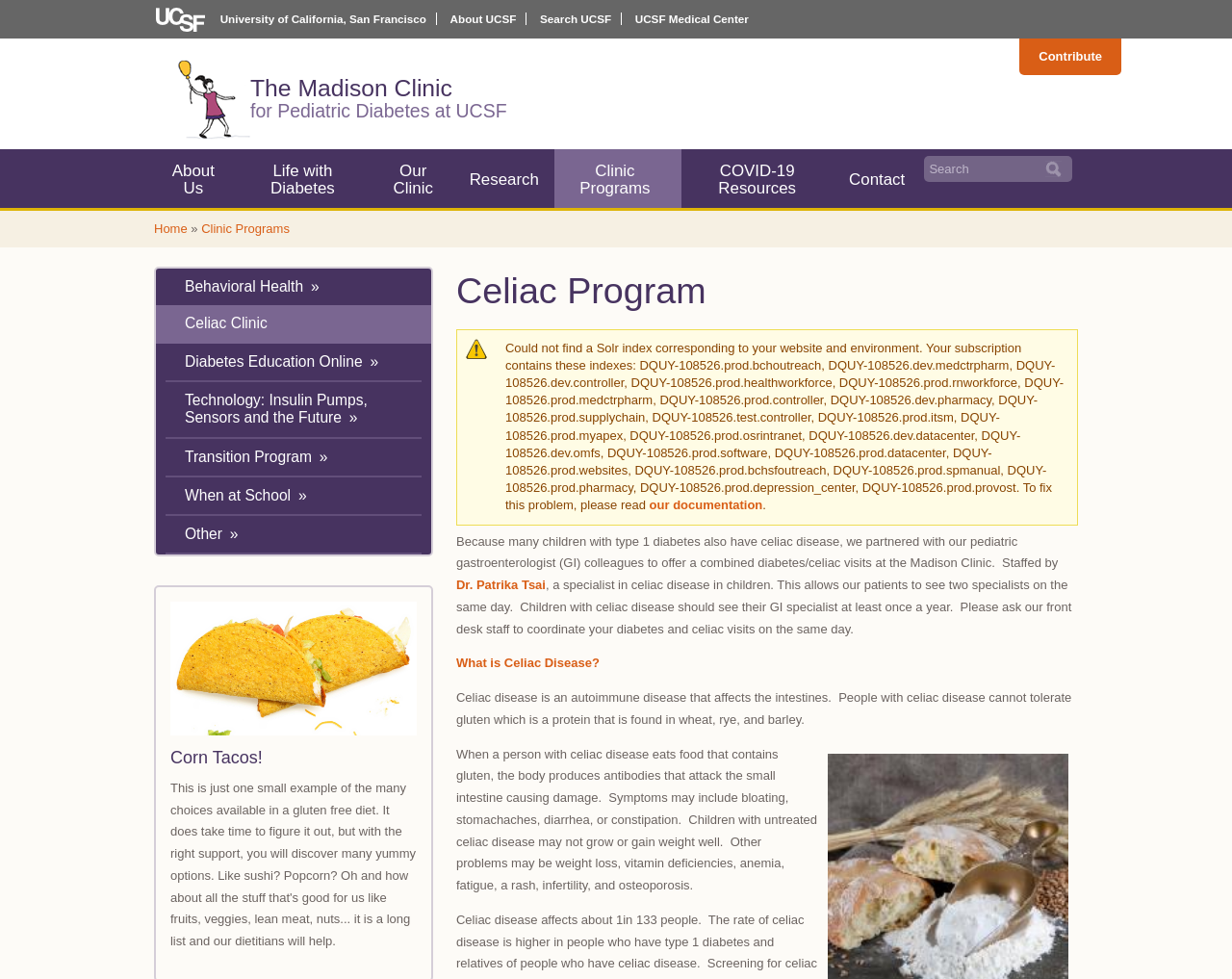Specify the bounding box coordinates of the element's area that should be clicked to execute the given instruction: "Learn about 'Behavioral Health'". The coordinates should be four float numbers between 0 and 1, i.e., [left, top, right, bottom].

[0.134, 0.274, 0.342, 0.314]